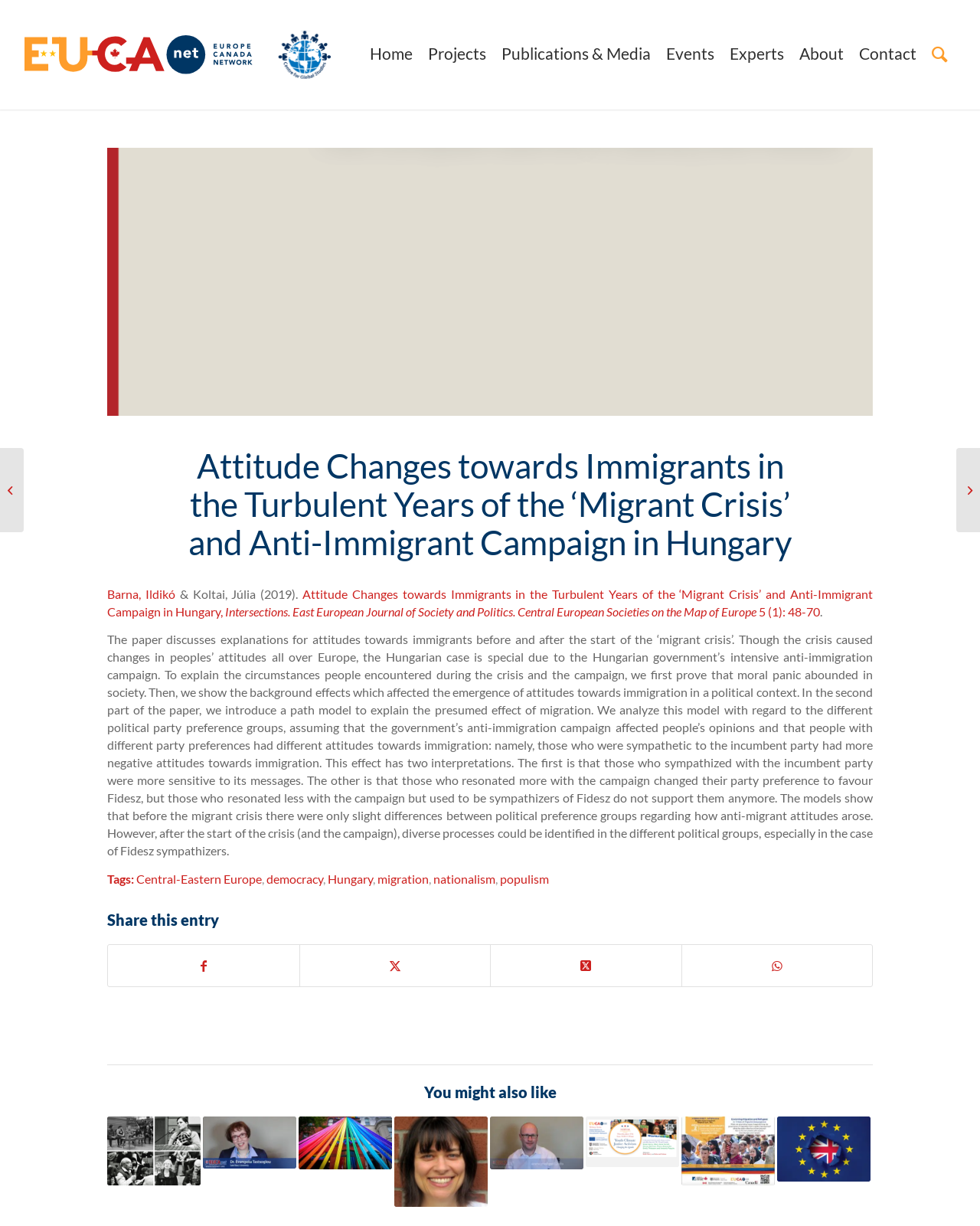Determine the bounding box coordinates of the clickable element to achieve the following action: 'Search for something'. Provide the coordinates as four float values between 0 and 1, formatted as [left, top, right, bottom].

[0.943, 0.0, 0.975, 0.089]